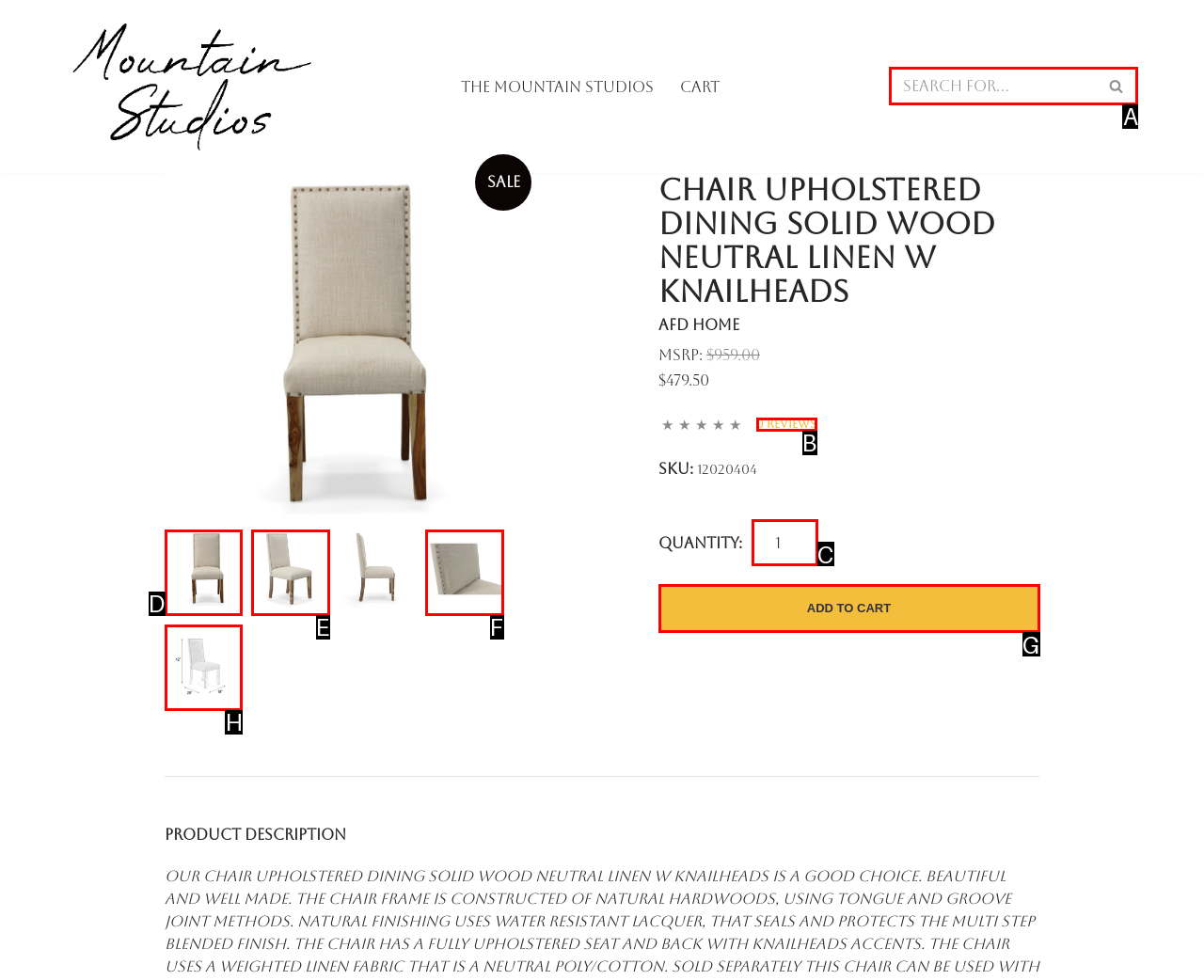Which lettered option should be clicked to achieve the task: Search for products? Choose from the given choices.

A